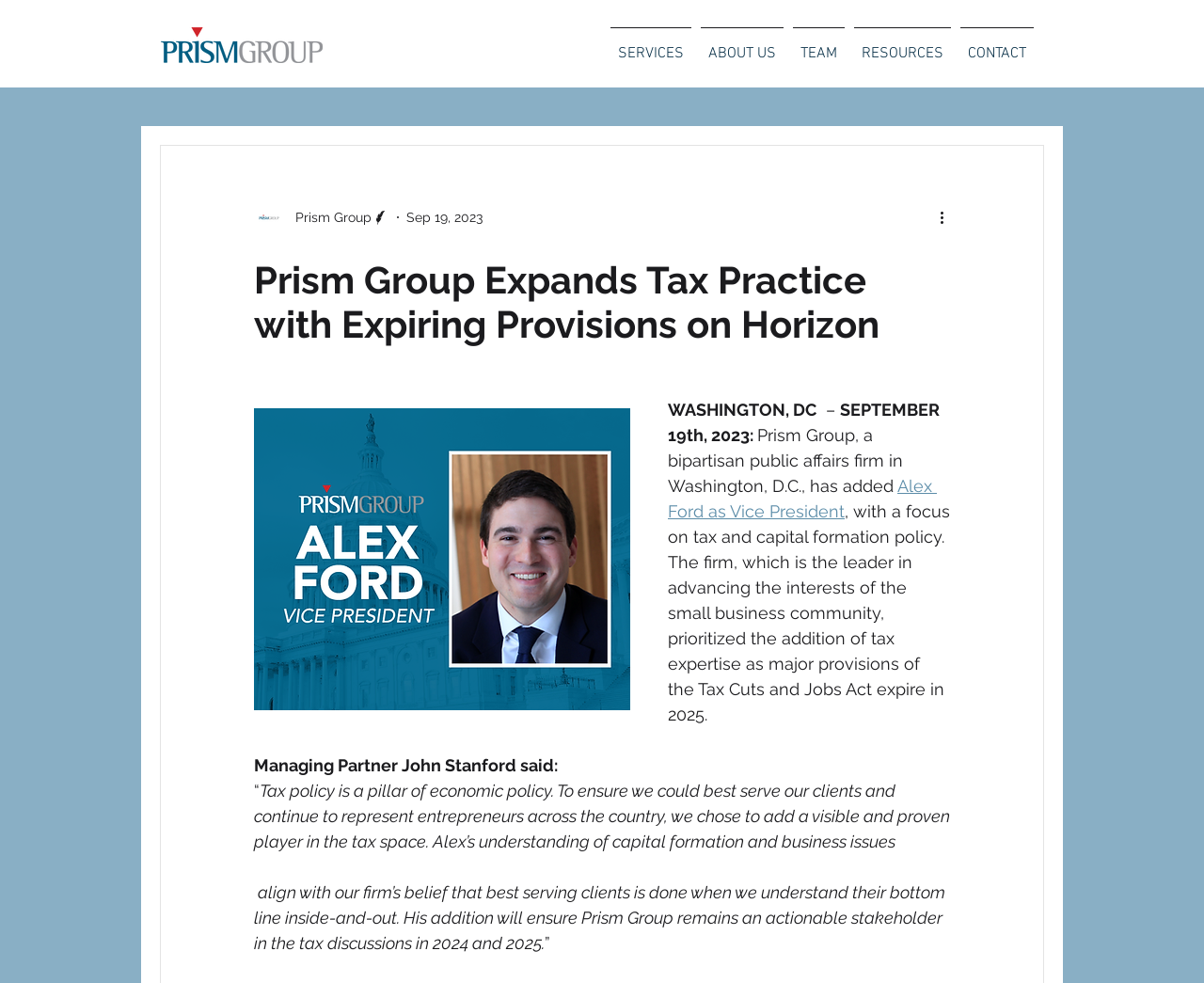What is the focus of Alex Ford's role?
Answer the question with a detailed explanation, including all necessary information.

I found the answer by reading the text that describes Alex Ford's role as Vice President. The text mentions that his focus is on tax and capital formation policy.